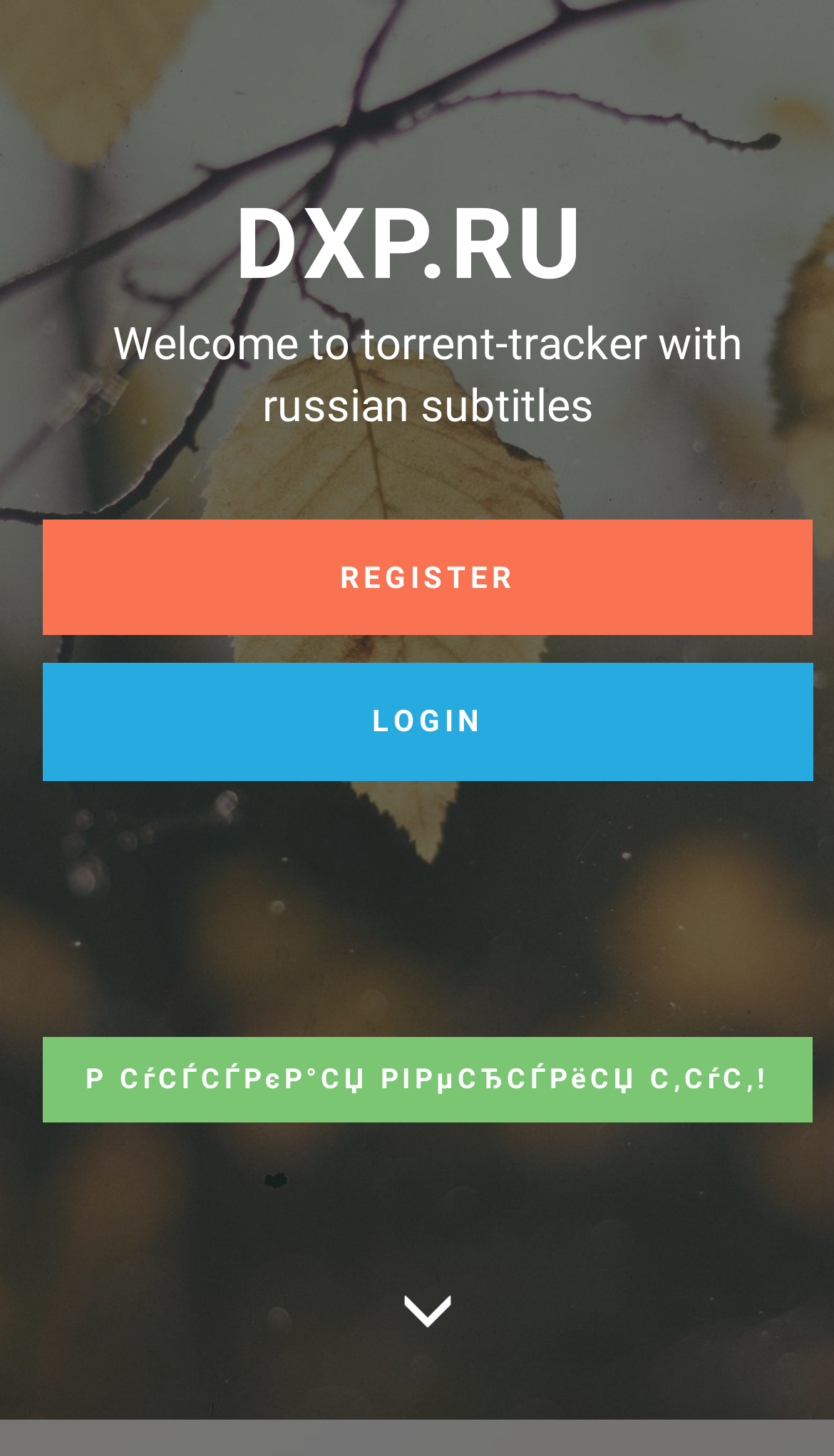Refer to the image and offer a detailed explanation in response to the question: What is the language of the subtitles mentioned?

The language of the subtitles mentioned on the page is Russian, as indicated by the text 'Welcome to torrent-tracker with russian subtitles'.